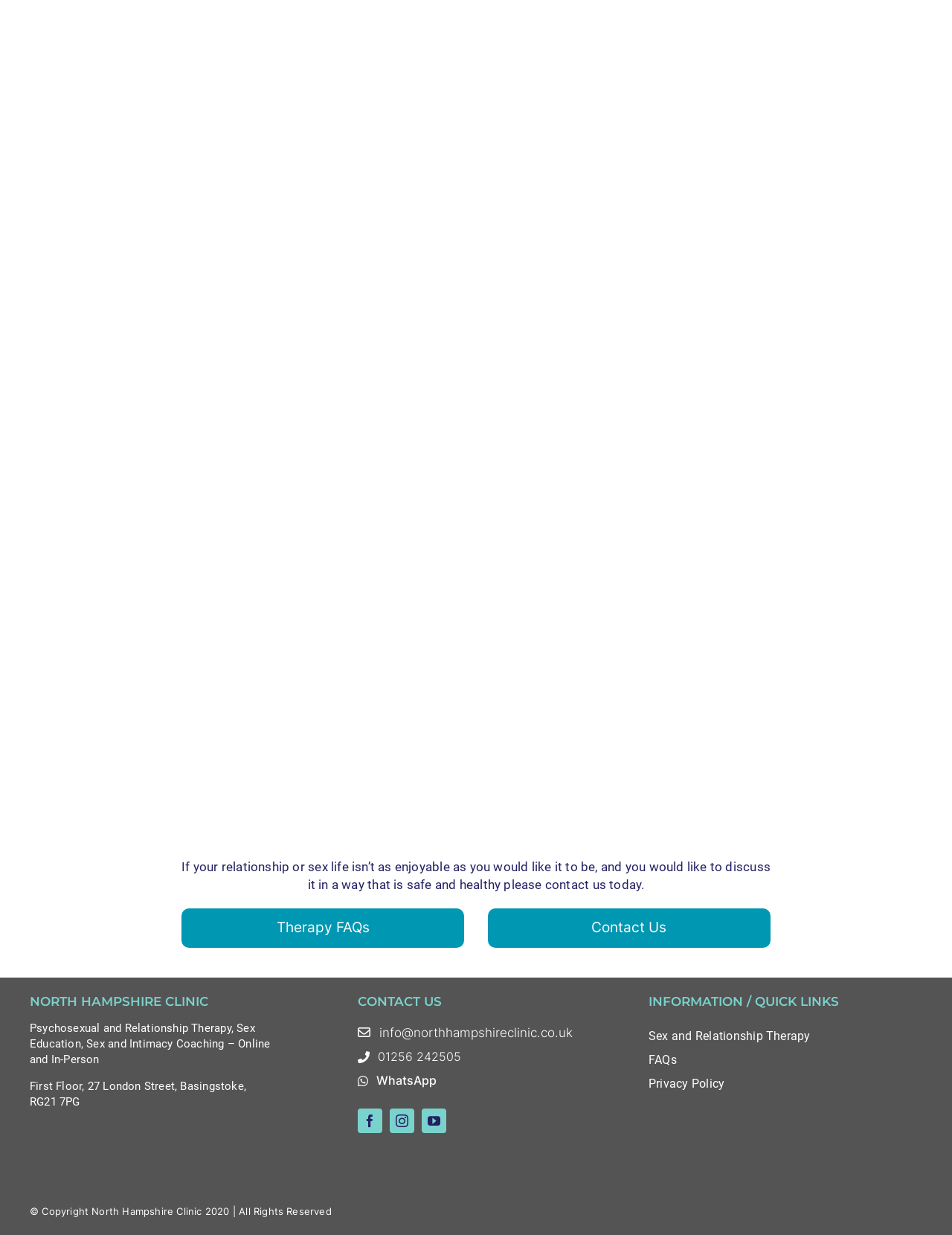Please identify the bounding box coordinates of the clickable area that will allow you to execute the instruction: "Click the 'Return to Rides and Events list' link".

None